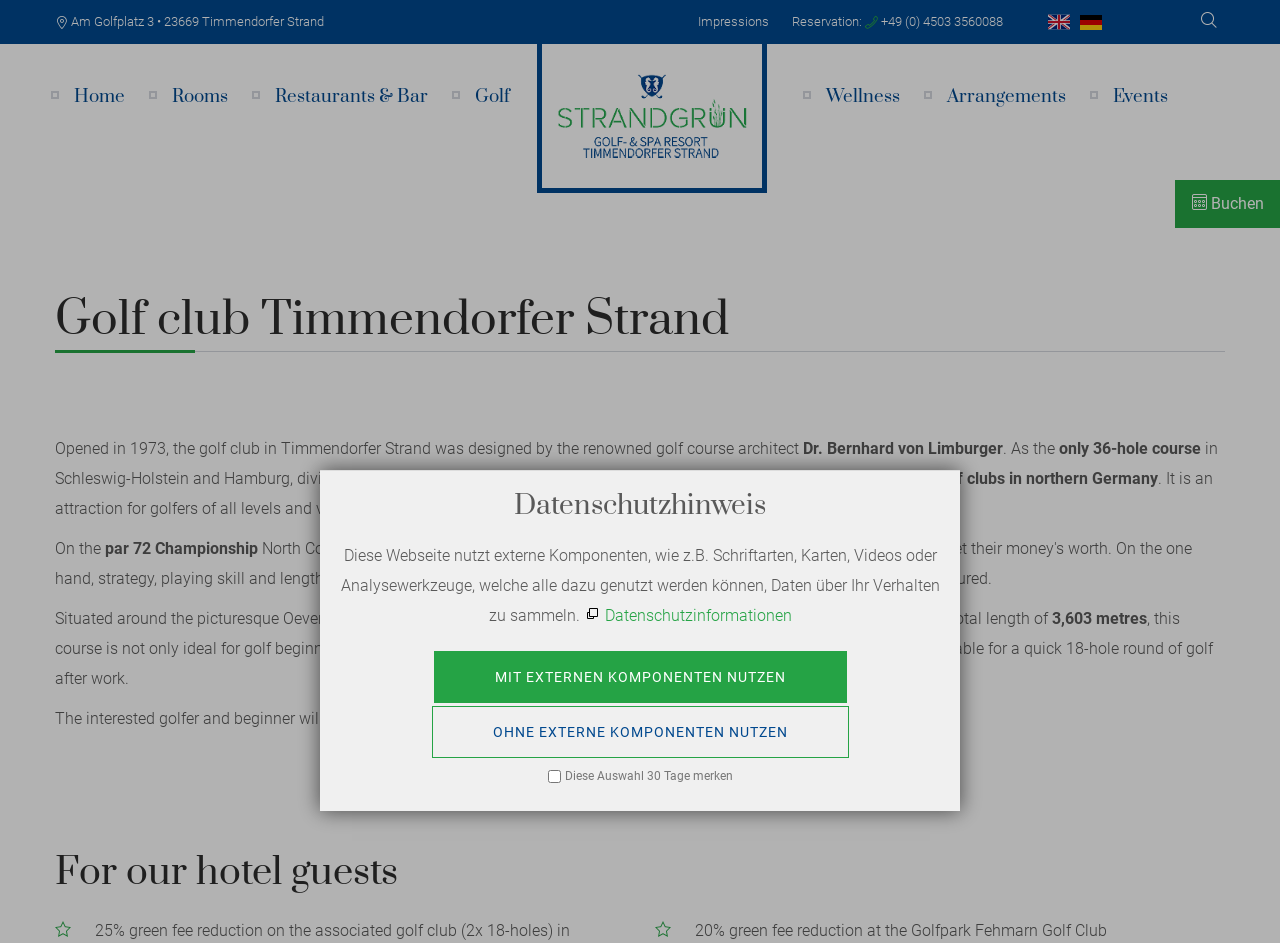Identify the bounding box coordinates for the region to click in order to carry out this instruction: "Get more information about the 'Leadbetter Golf Academy'". Provide the coordinates using four float numbers between 0 and 1, formatted as [left, top, right, bottom].

[0.3, 0.751, 0.438, 0.771]